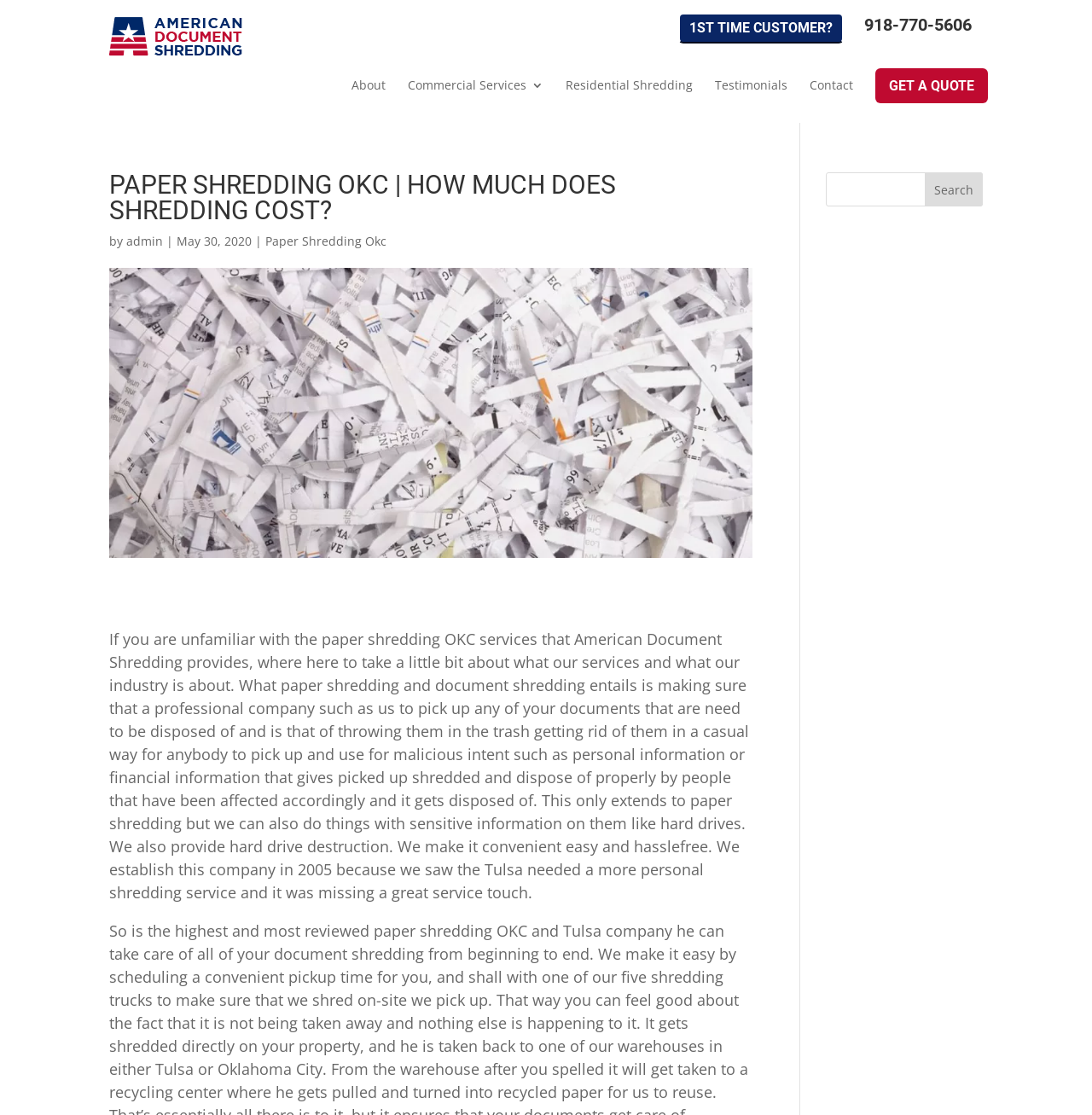Please identify the bounding box coordinates of the clickable area that will allow you to execute the instruction: "Visit 'About' page".

[0.322, 0.055, 0.353, 0.065]